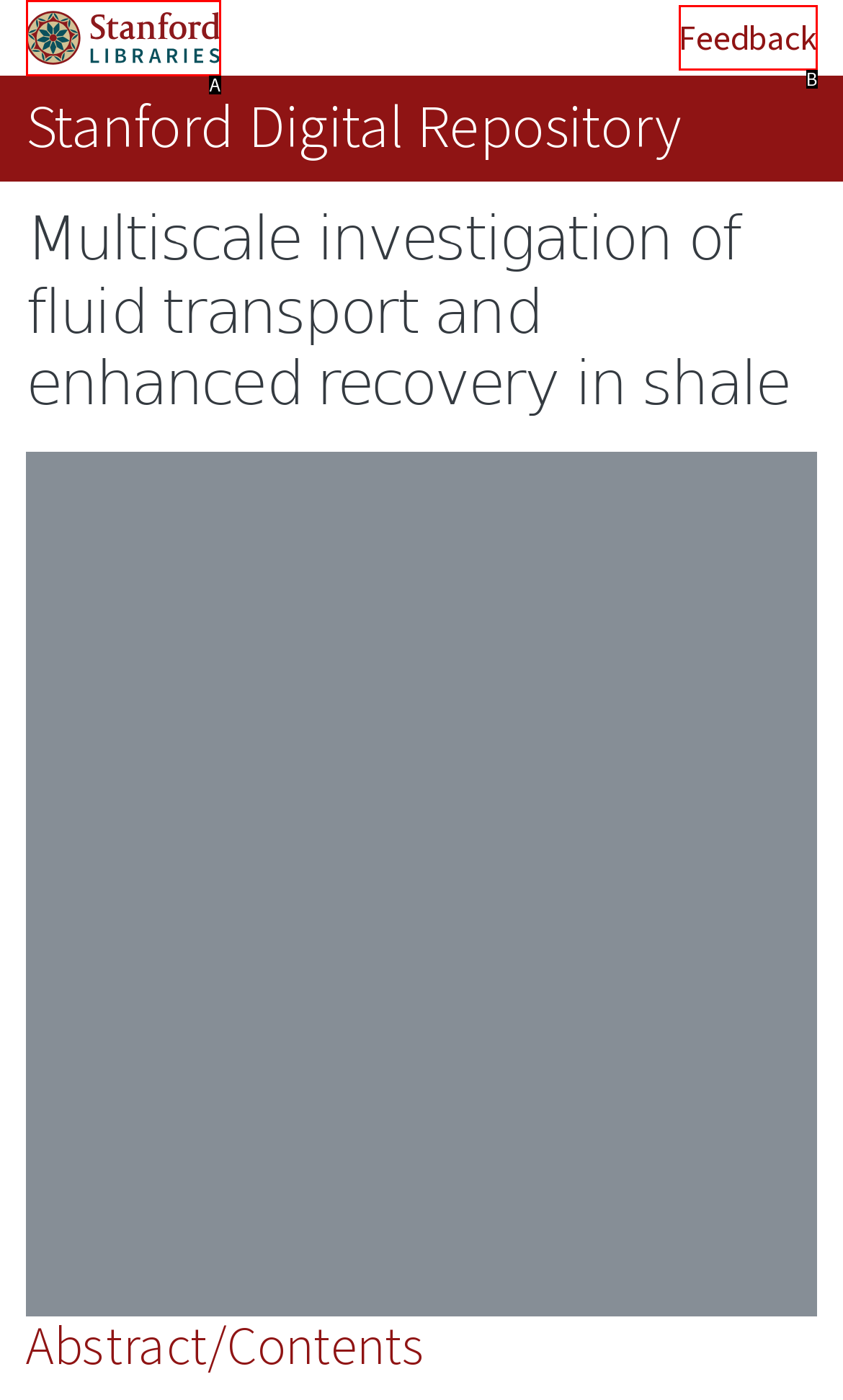Find the option that matches this description: Feedback
Provide the corresponding letter directly.

B